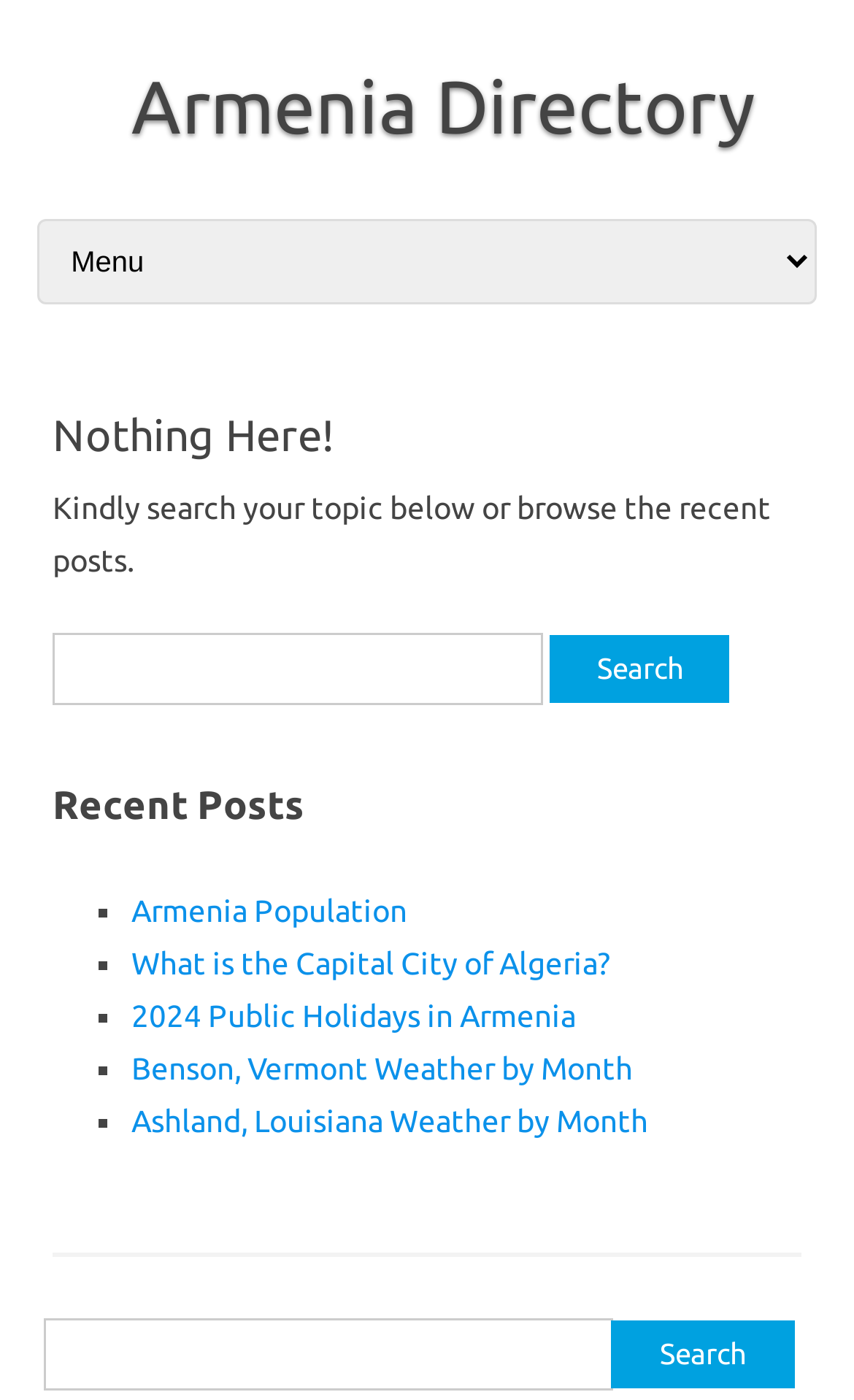What is the purpose of the search bar?
From the screenshot, provide a brief answer in one word or phrase.

To search for topics